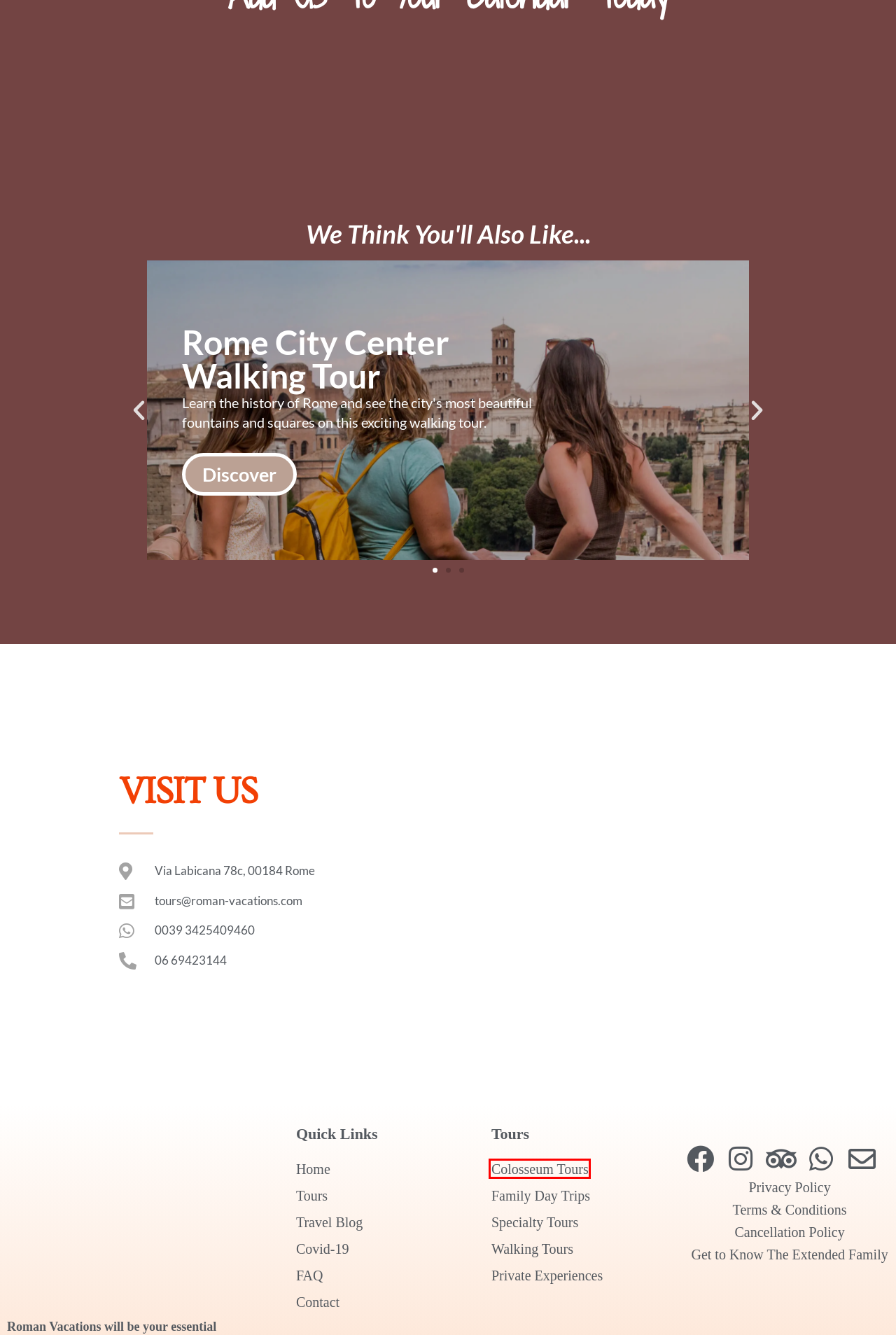Consider the screenshot of a webpage with a red bounding box around an element. Select the webpage description that best corresponds to the new page after clicking the element inside the red bounding box. Here are the candidates:
A. FAQ - Roman Vacations
B. Cancellation Policy - Roman Vacations
C. Coronavirus in Italy - Covid-19 News - Roman Vacations
D. Terms and Conditions - Roman Vacations
E. Employee, Author and Tour Guide Bios - Roman Vacations
F. Walking Tours - Roman Vacations
G. Exclusive Private Tours of Rome - Roman Vacations
H. Colosseum and Ancient Rome Tours - Roman Vacations

H